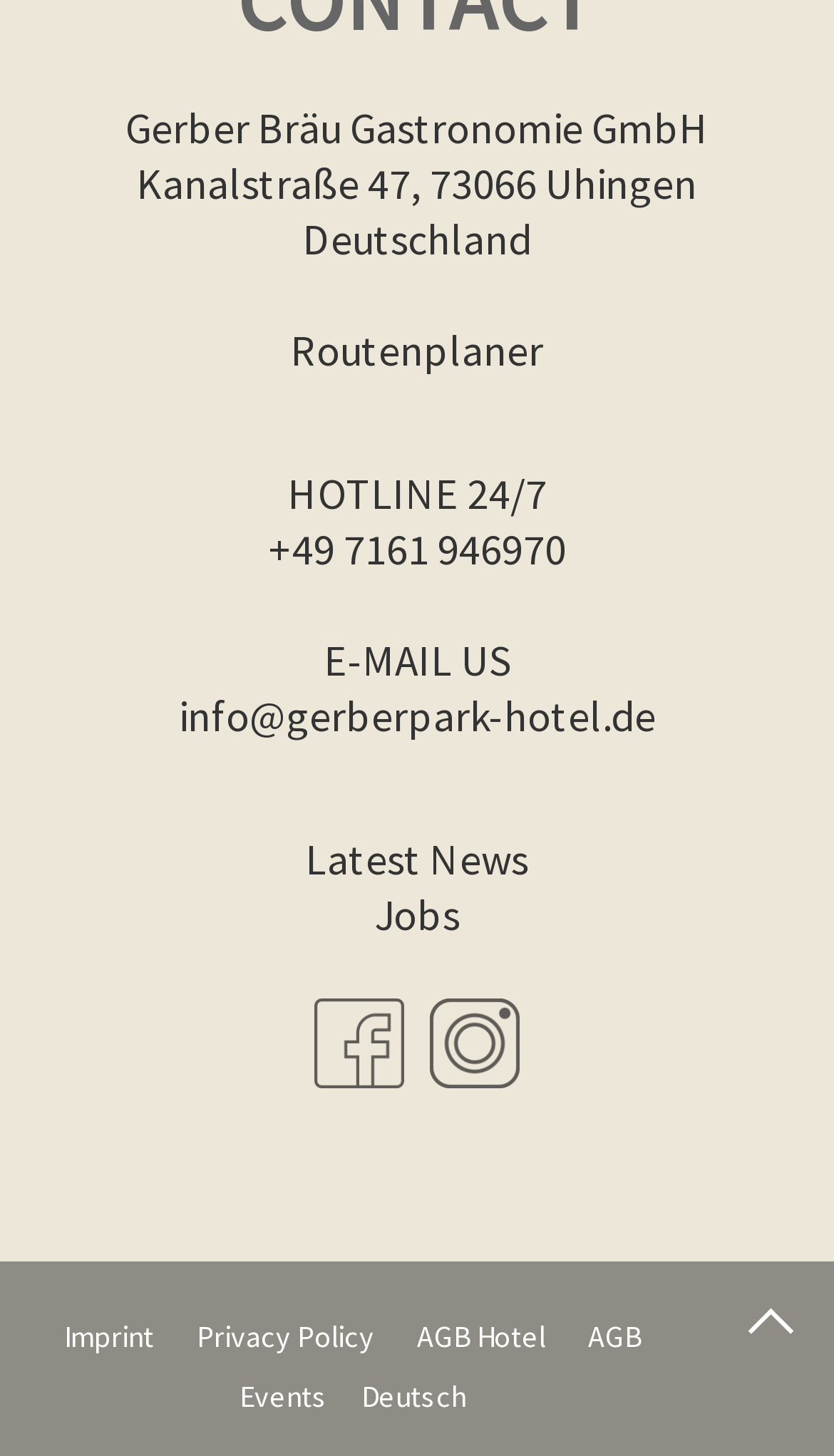Please identify the bounding box coordinates of the element's region that should be clicked to execute the following instruction: "View imprint". The bounding box coordinates must be four float numbers between 0 and 1, i.e., [left, top, right, bottom].

[0.077, 0.905, 0.185, 0.932]